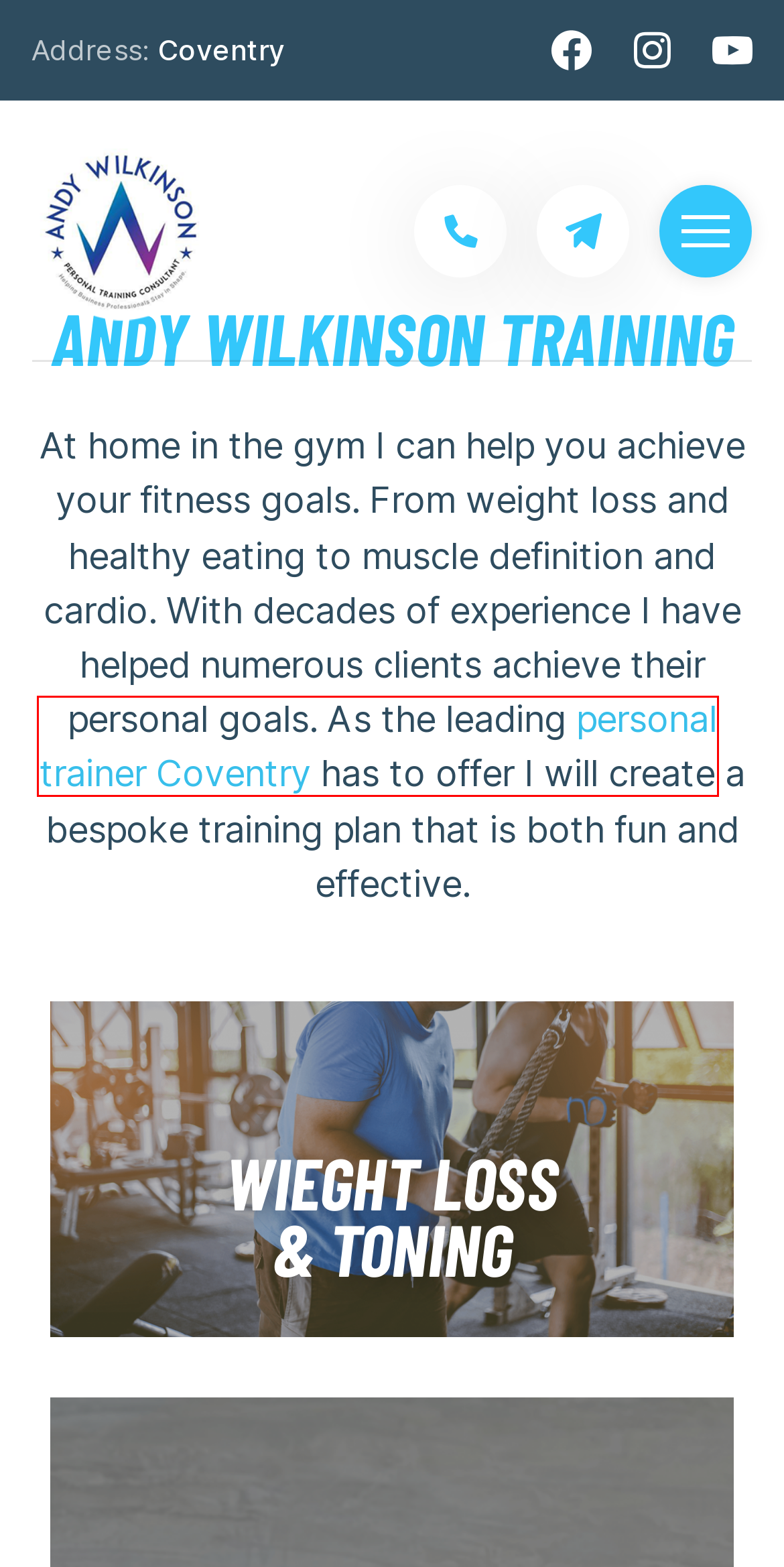Examine the screenshot of a webpage with a red bounding box around a UI element. Your task is to identify the webpage description that best corresponds to the new webpage after clicking the specified element. The given options are:
A. Kettlebell Training - Andy Wilkinson Personal Trainer
B. Web Design Coventry - Faber Web Design Company
C. Coming Soon
D. Contact - Andy Wilkinson Personal Trainer
E. About Me - Andy Wilkinson Personal Trainer
F. Nutrition & Wellness - Andy Wilkinson Personal Trainer
G. Weight Loss & Toning - Andy Wilkinson Personal Trainer
H. High Intensity Training - Andy Wilkinson Personal Trainer

C